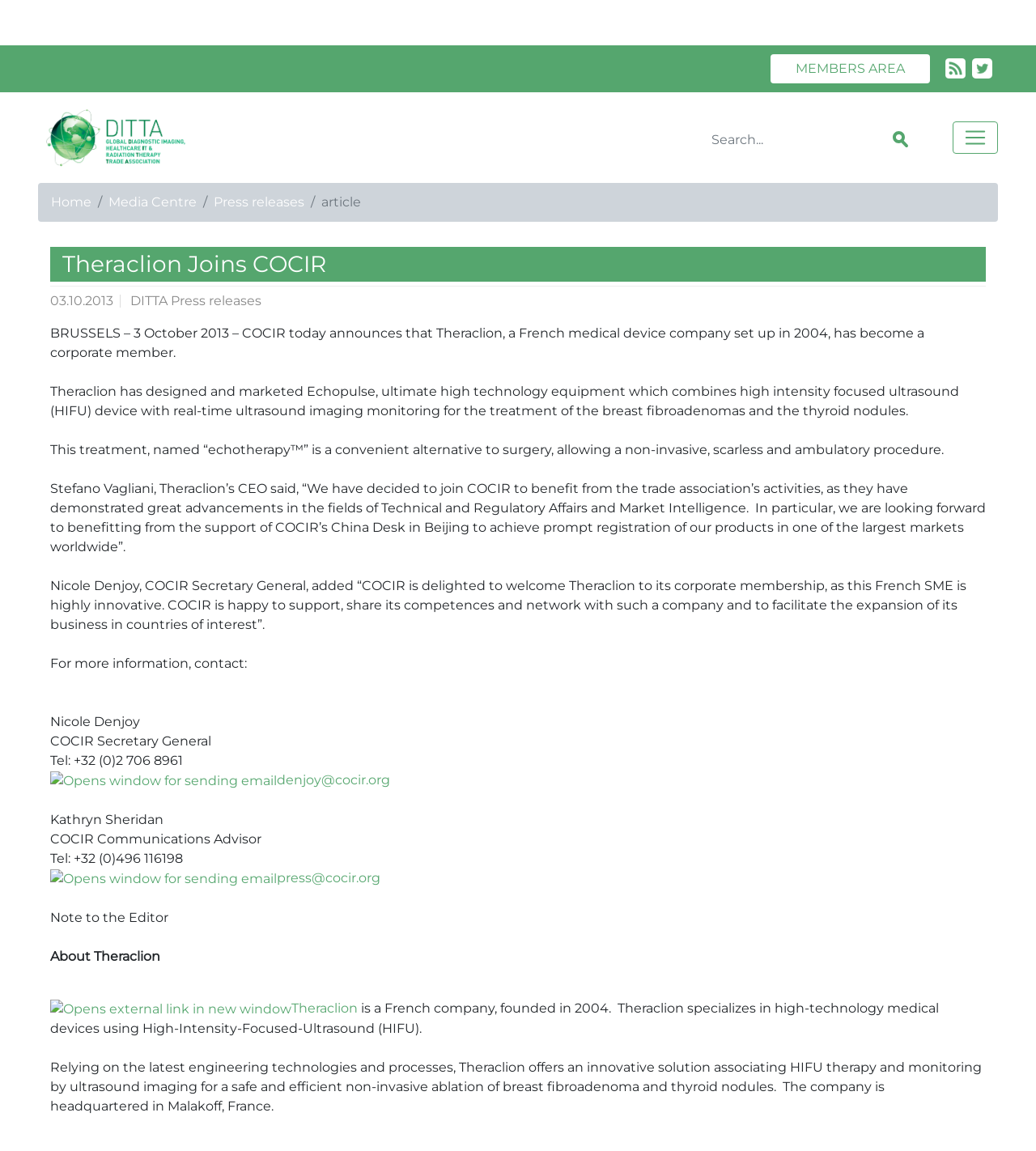Kindly determine the bounding box coordinates for the area that needs to be clicked to execute this instruction: "Toggle navigation".

[0.92, 0.105, 0.963, 0.134]